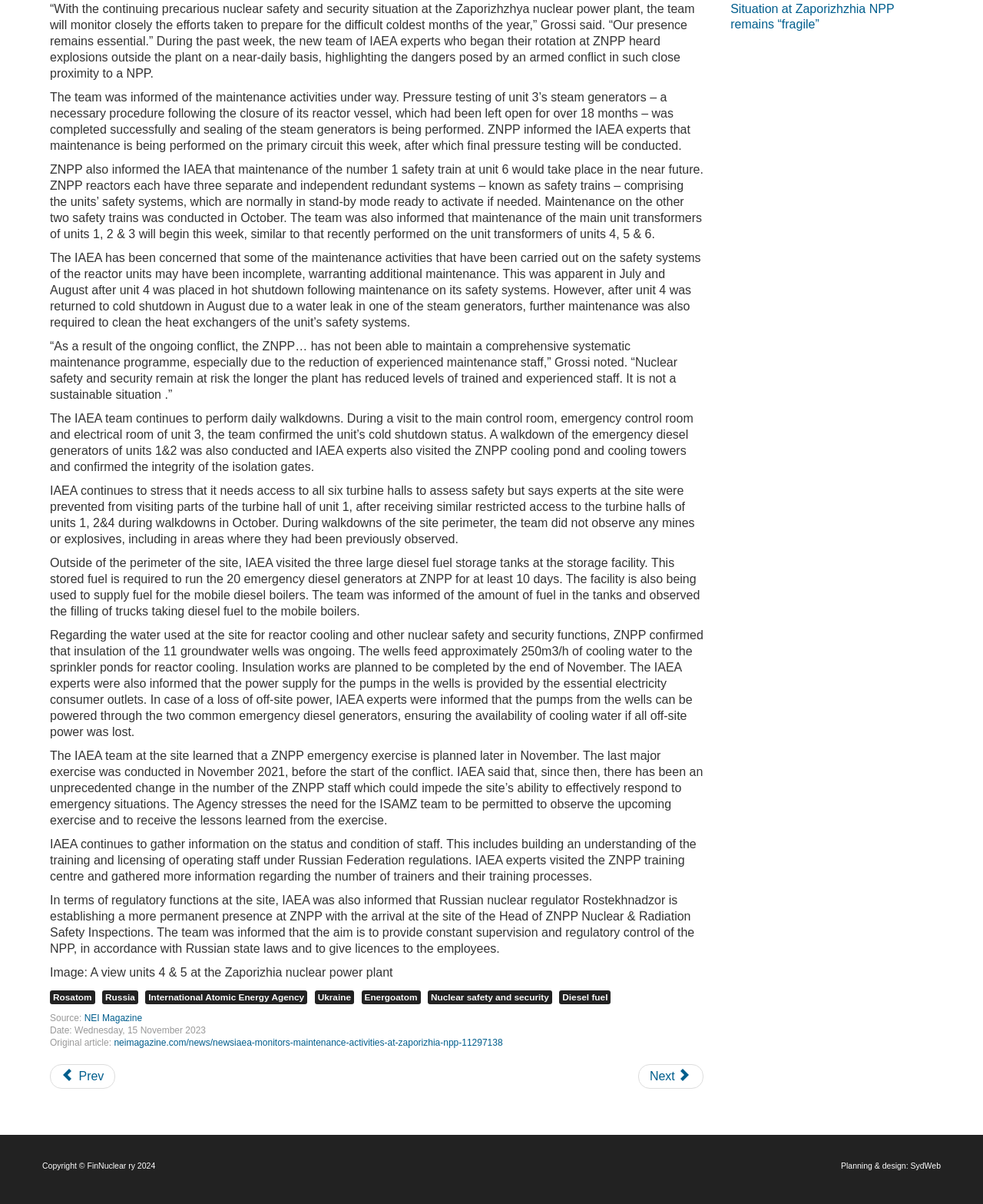Ascertain the bounding box coordinates for the UI element detailed here: "Energoatom". The coordinates should be provided as [left, top, right, bottom] with each value being a float between 0 and 1.

[0.368, 0.823, 0.428, 0.834]